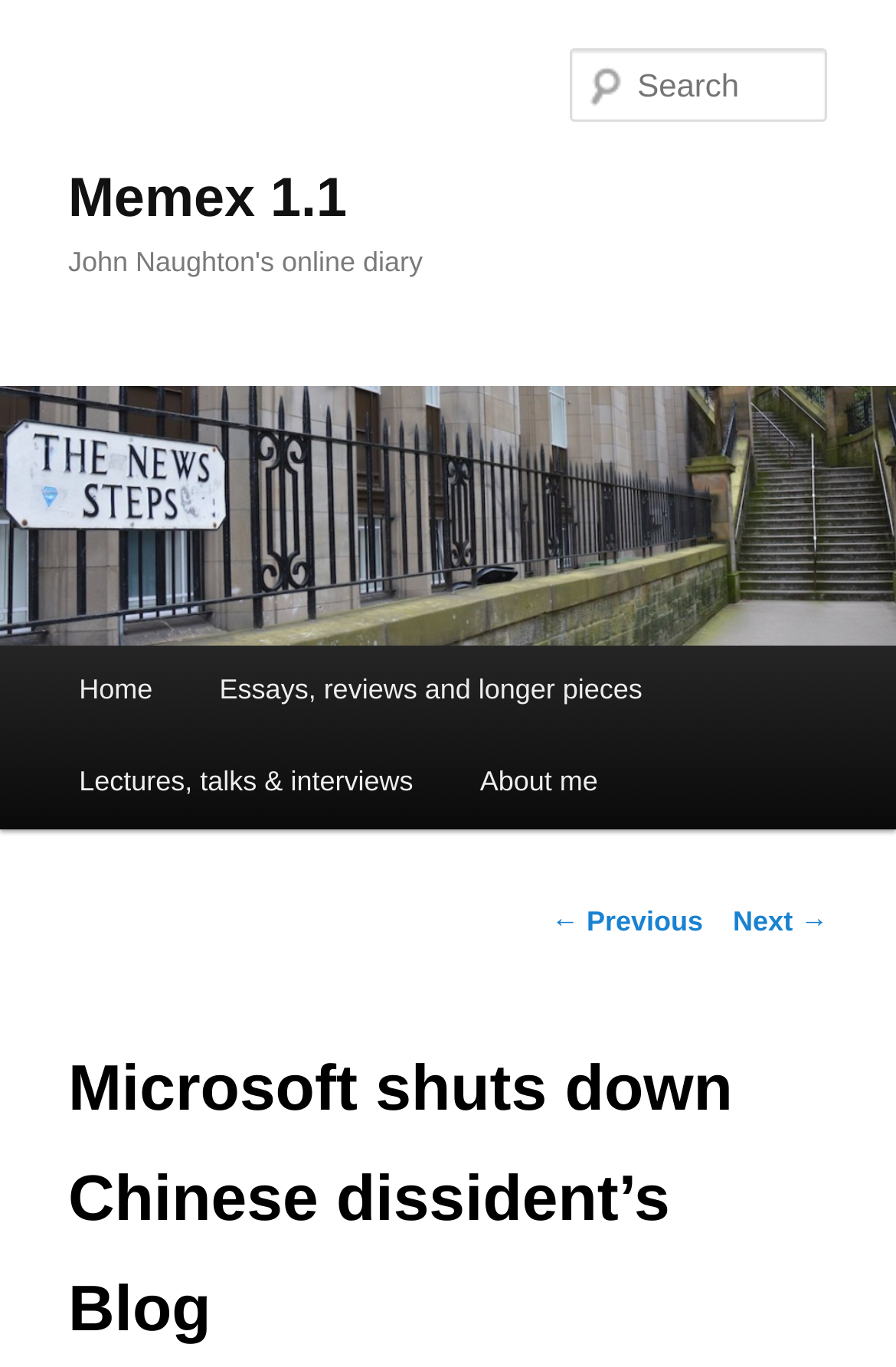Please find the bounding box coordinates of the element that must be clicked to perform the given instruction: "search for something". The coordinates should be four float numbers from 0 to 1, i.e., [left, top, right, bottom].

[0.637, 0.036, 0.924, 0.089]